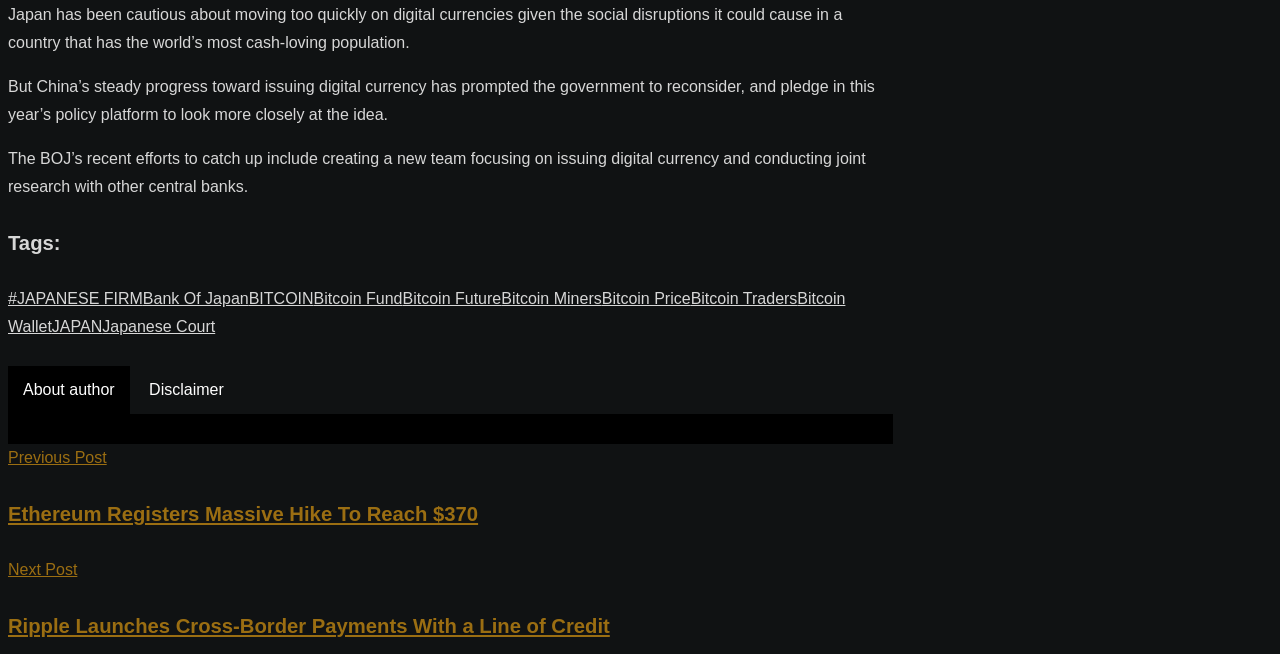Using the format (top-left x, top-left y, bottom-right x, bottom-right y), provide the bounding box coordinates for the described UI element. All values should be floating point numbers between 0 and 1: Arnoldia

None